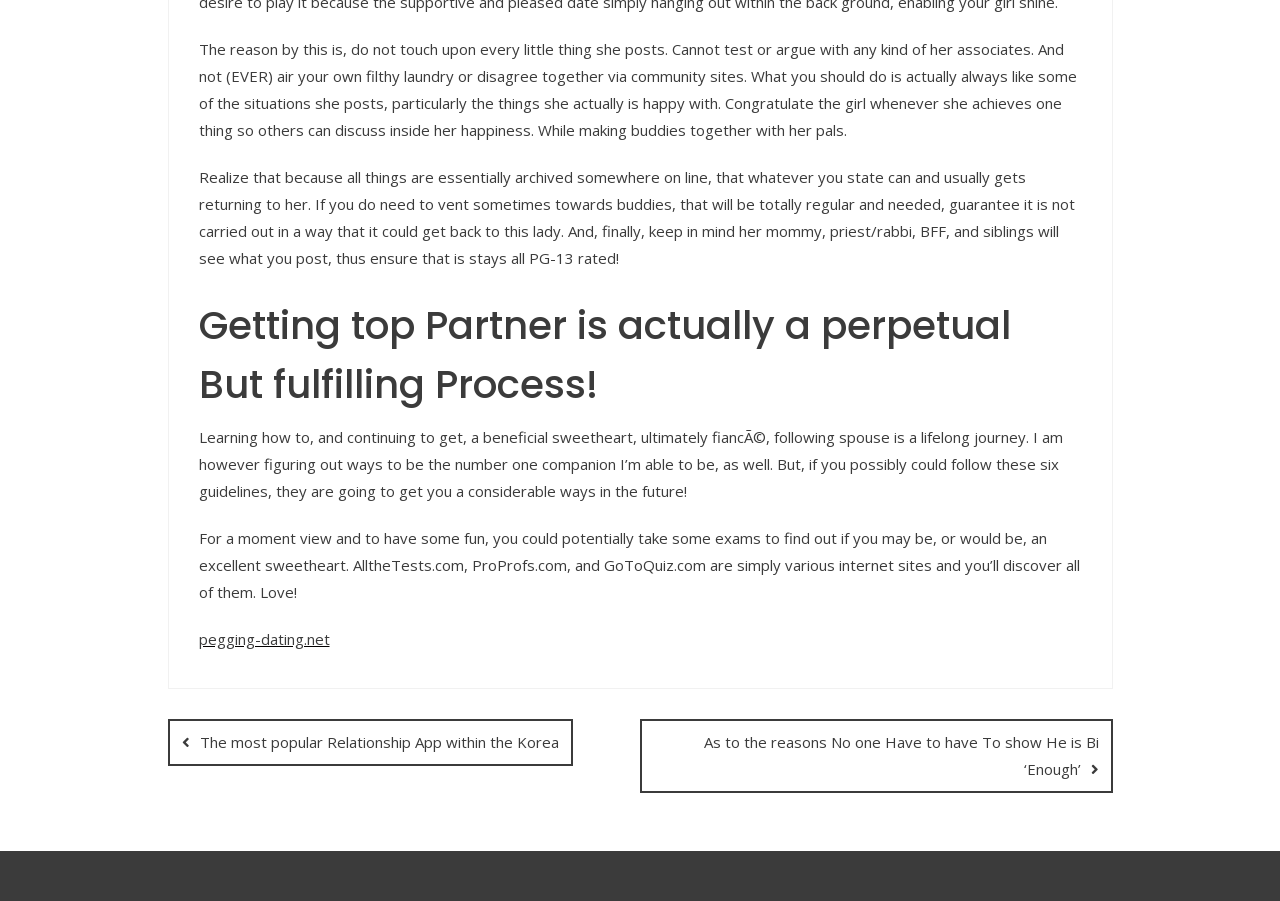What can you take to find out if you would be a good partner?
Kindly give a detailed and elaborate answer to the question.

The webpage suggests taking tests on websites like AlltheTests.com, ProProfs.com, and GoToQuiz.com to find out if you would be a good partner.